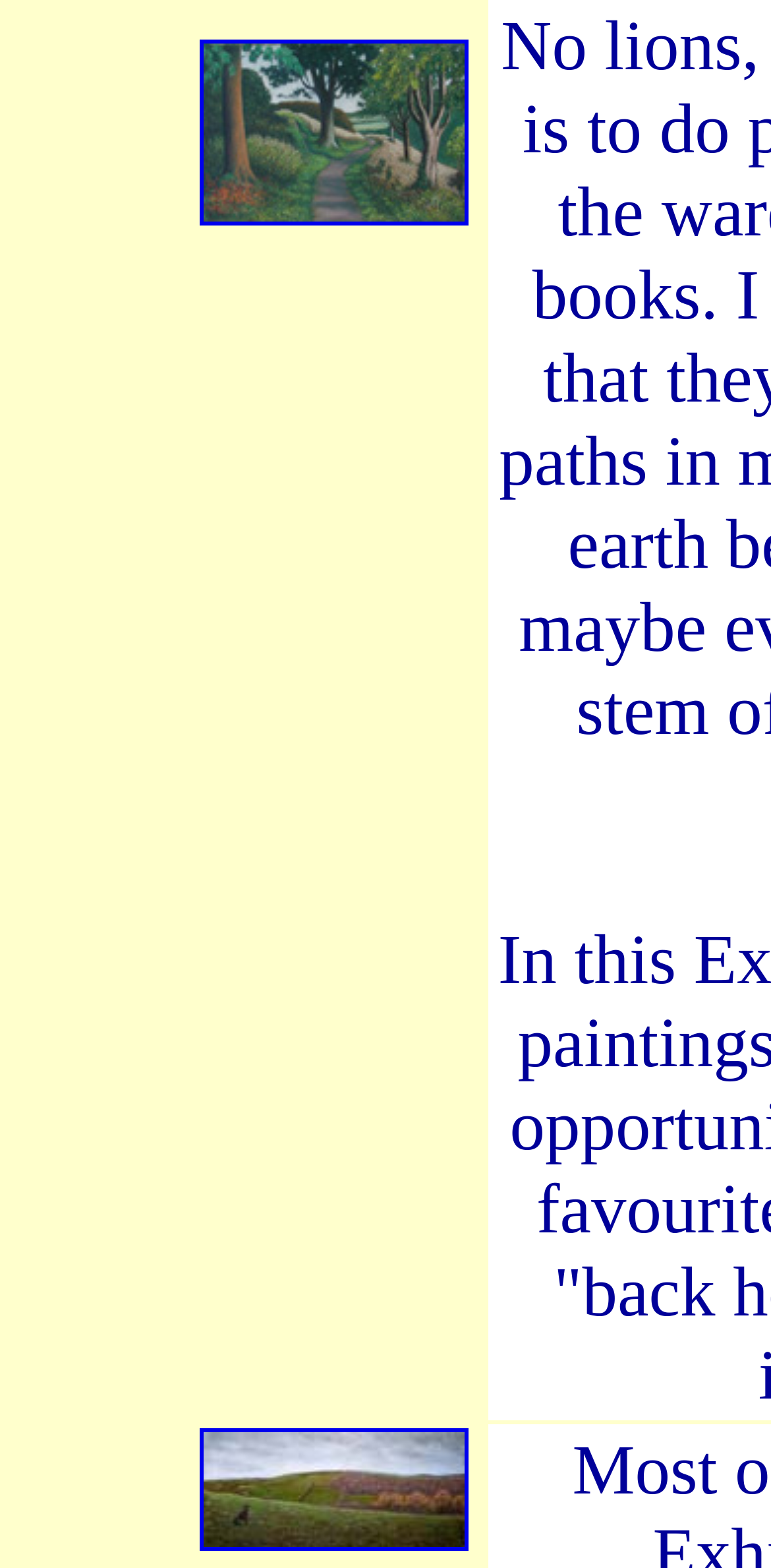Show the bounding box coordinates for the HTML element described as: "alt="from Pippacott"".

[0.258, 0.973, 0.607, 0.995]